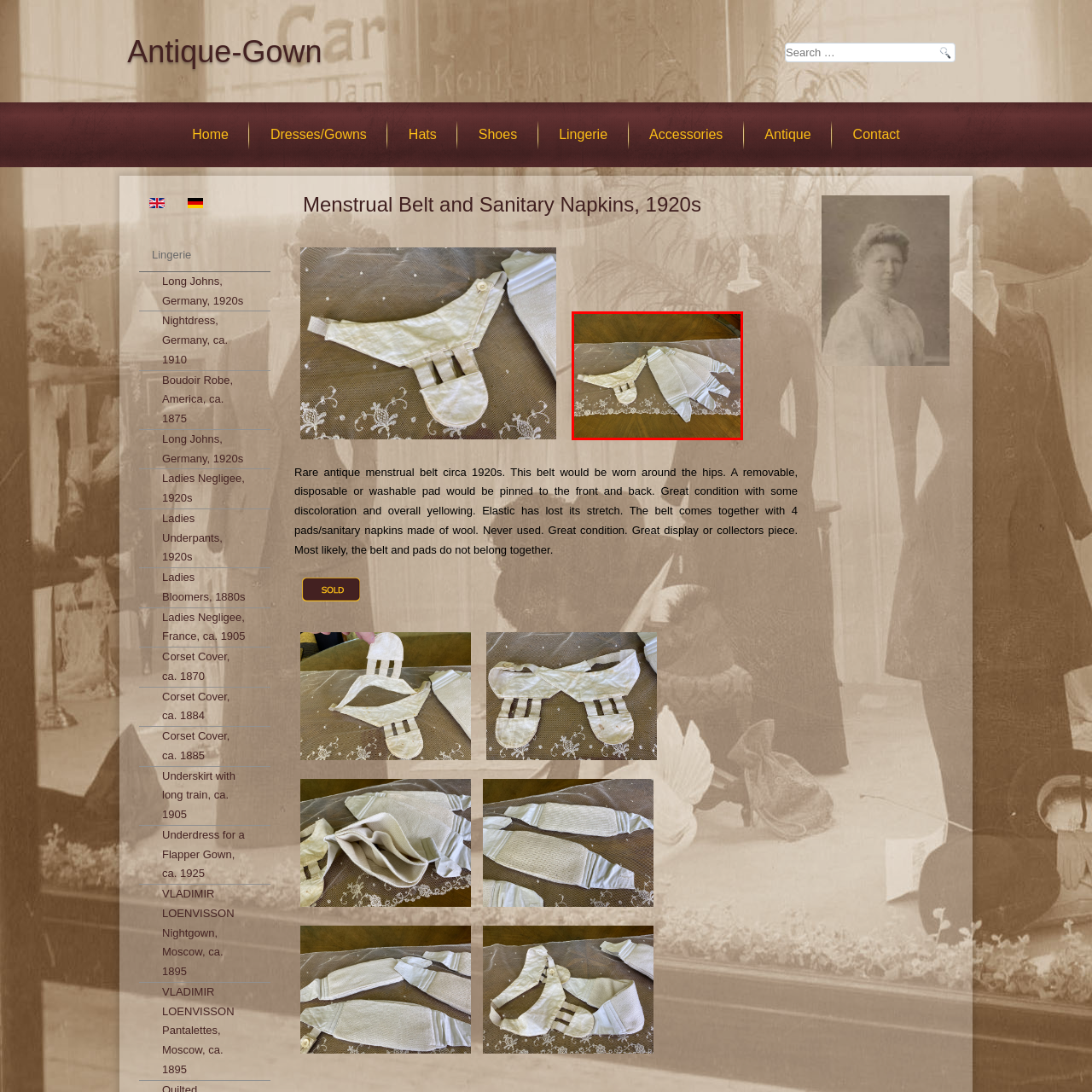Focus on the image encased in the red box and respond to the question with a single word or phrase:
What is the condition of the elastic on the belt?

Lost its stretch